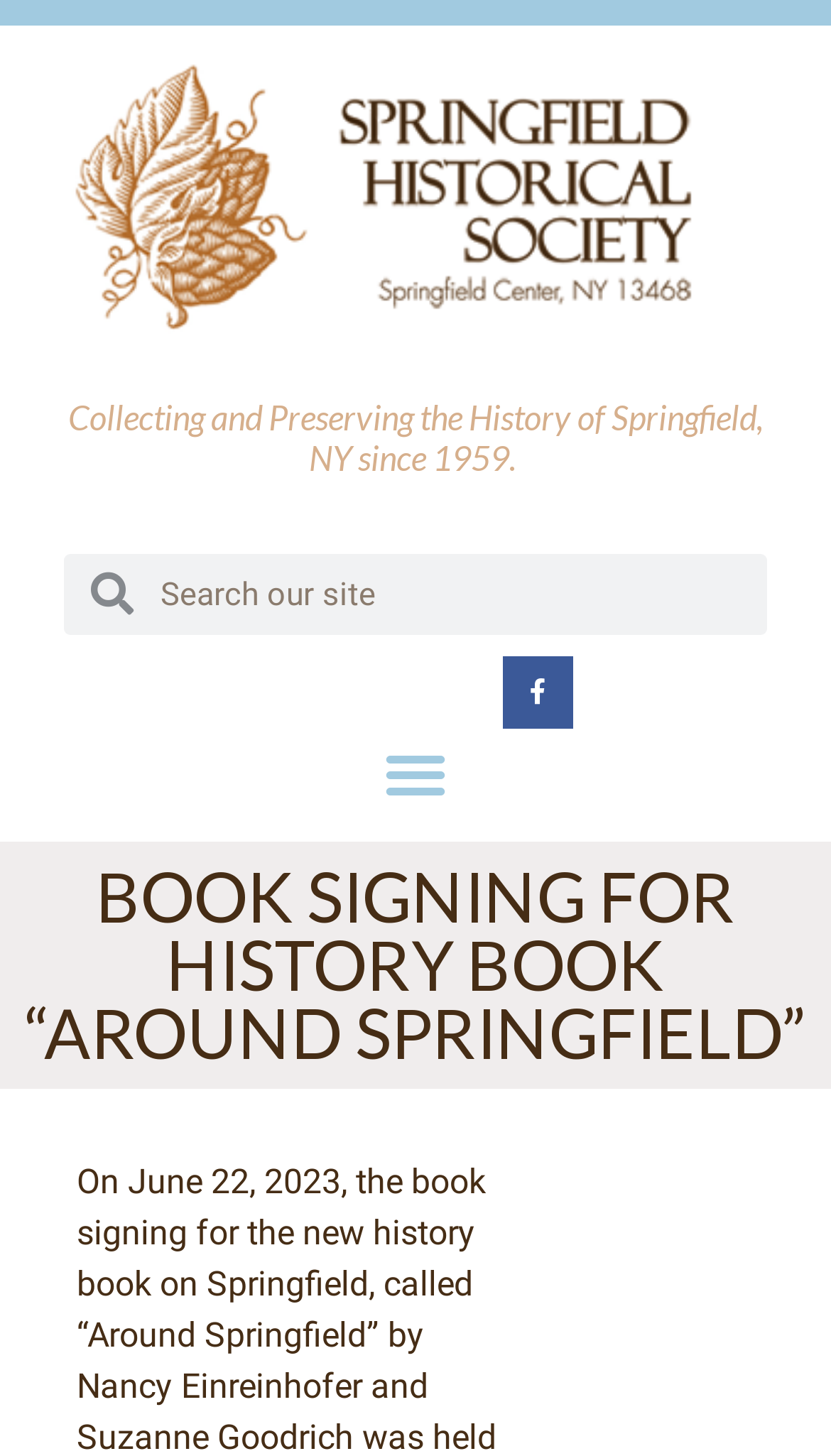Identify and generate the primary title of the webpage.

BOOK SIGNING FOR HISTORY BOOK “AROUND SPRINGFIELD”